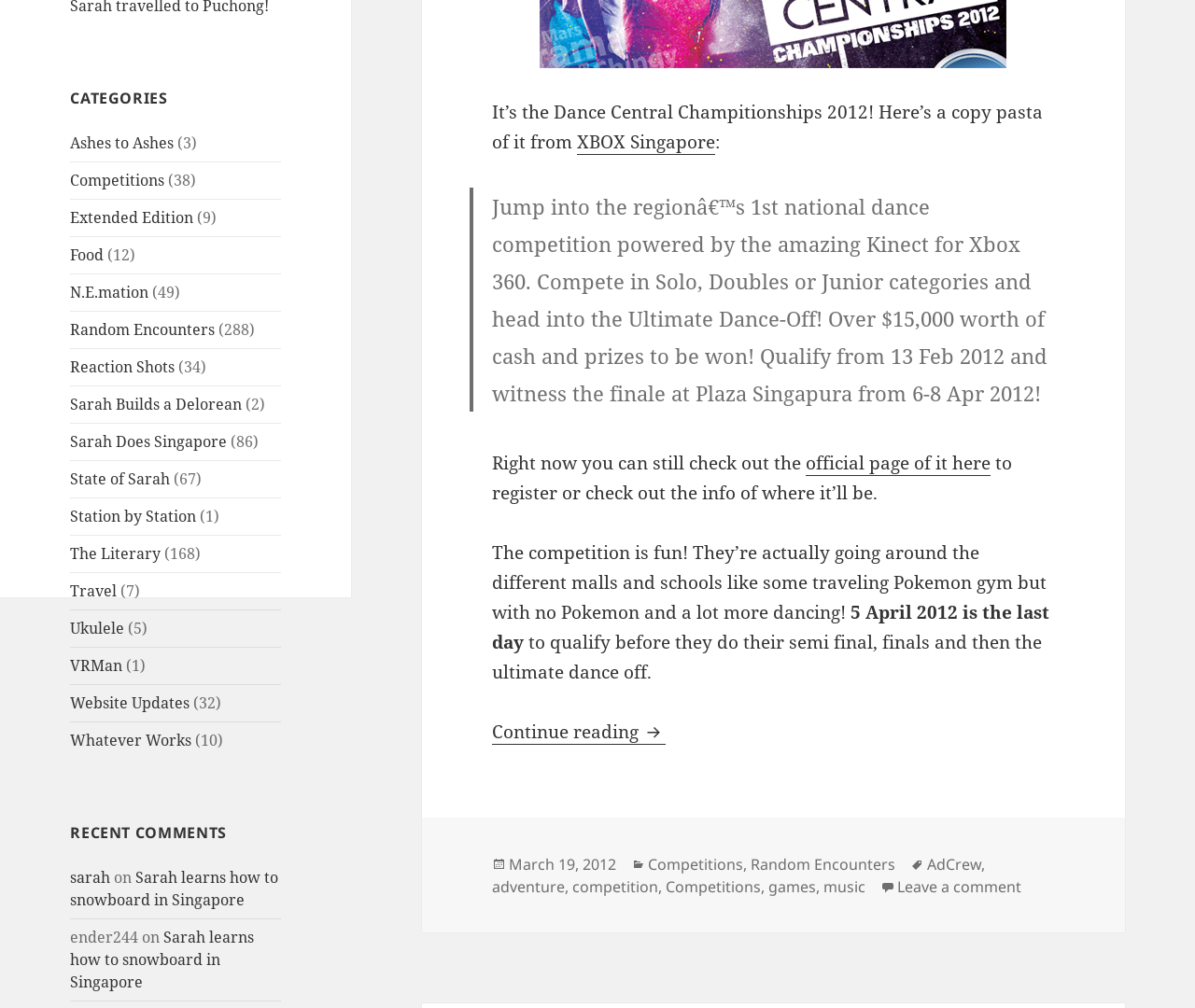Using the provided element description: "Sarah Does Singapore", determine the bounding box coordinates of the corresponding UI element in the screenshot.

[0.059, 0.428, 0.19, 0.448]